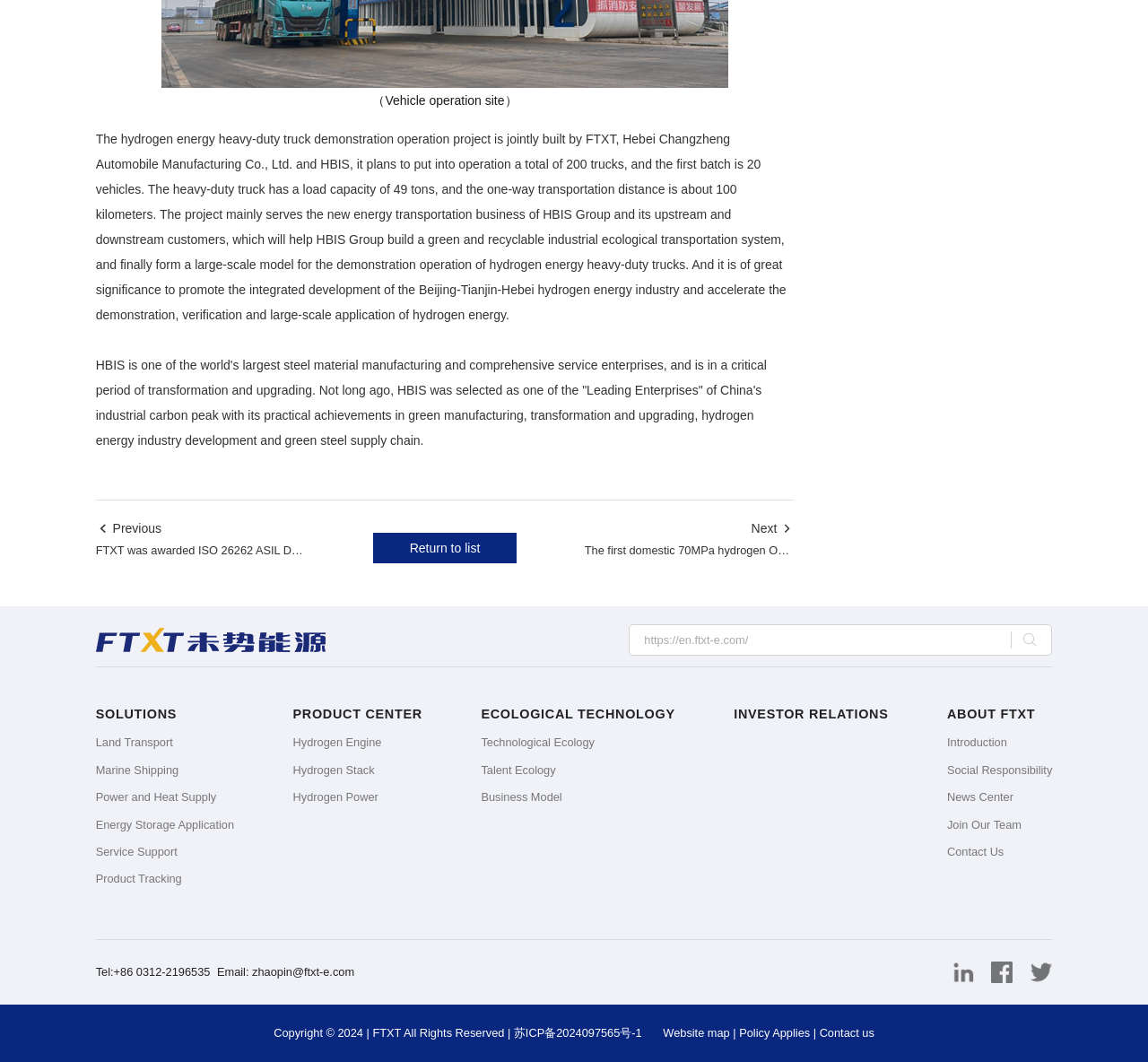Utilize the details in the image to give a detailed response to the question: What is the load capacity of the heavy-duty truck?

The load capacity of the heavy-duty truck is mentioned in the second paragraph of the webpage, which states that 'The heavy-duty truck has a load capacity of 49 tons, and the one-way transportation distance is about 100 kilometers.'